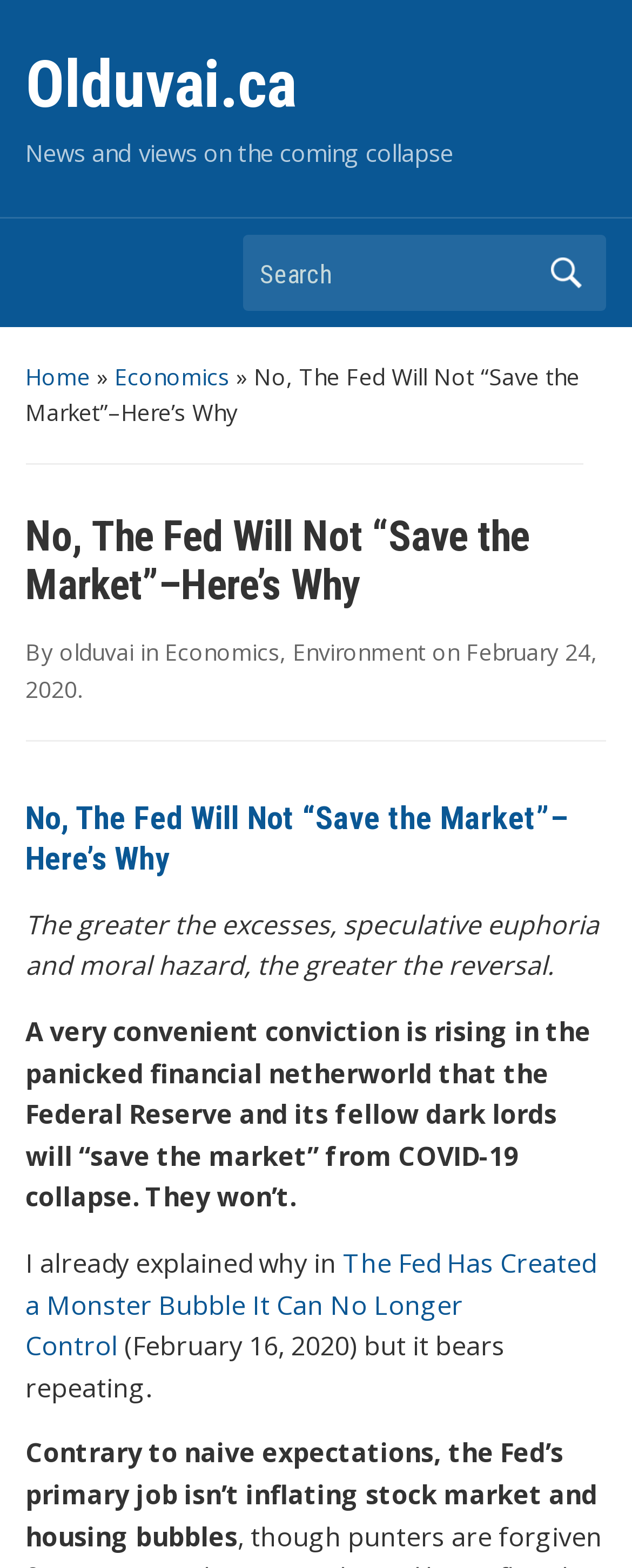Determine the bounding box coordinates for the clickable element to execute this instruction: "Read the article 'No, The Fed Will Not “Save the Market”–Here’s Why'". Provide the coordinates as four float numbers between 0 and 1, i.e., [left, top, right, bottom].

[0.04, 0.509, 0.899, 0.56]